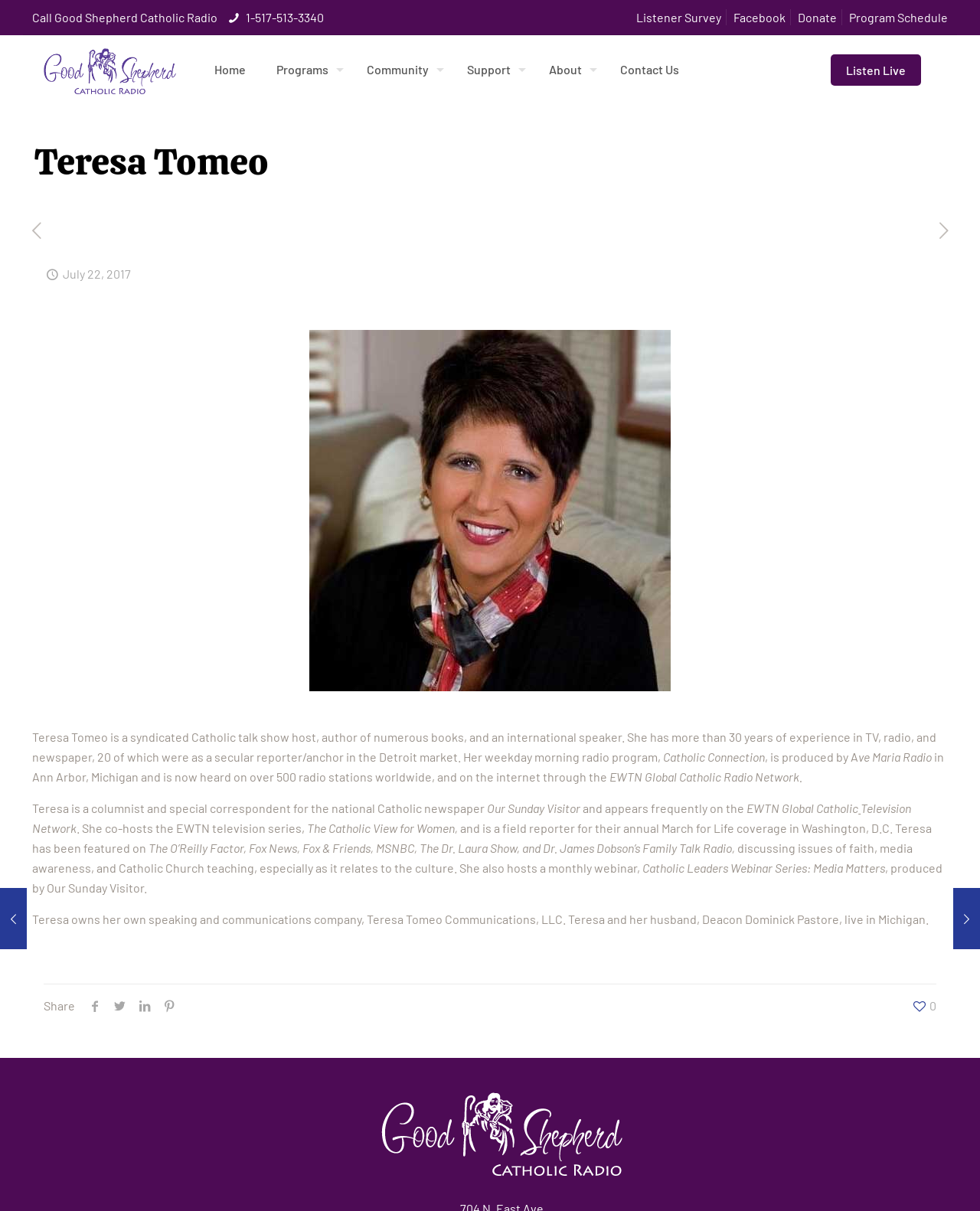How many years of experience does Teresa Tomeo have in TV, radio, and newspaper?
Please answer the question with a detailed and comprehensive explanation.

According to the webpage content, Teresa Tomeo has more than 30 years of experience in TV, radio, and newspaper, with 20 of which were as a secular reporter/anchor in the Detroit market.